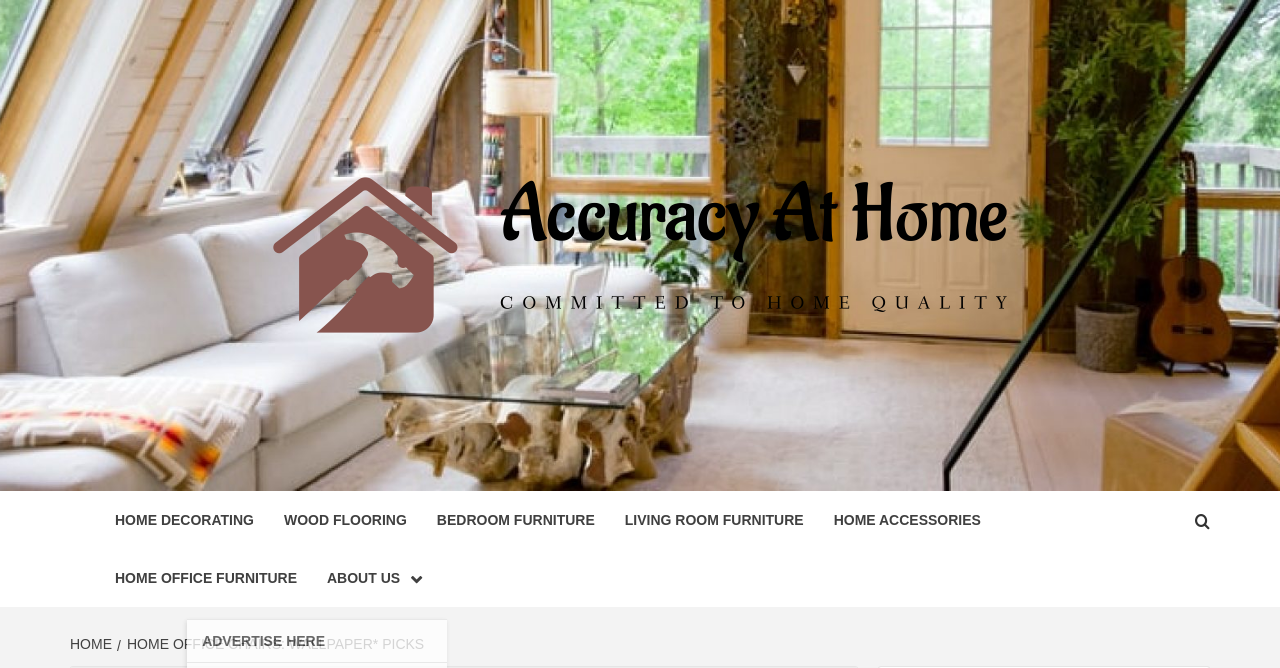Find the bounding box coordinates for the UI element that matches this description: "🇺🇸".

None